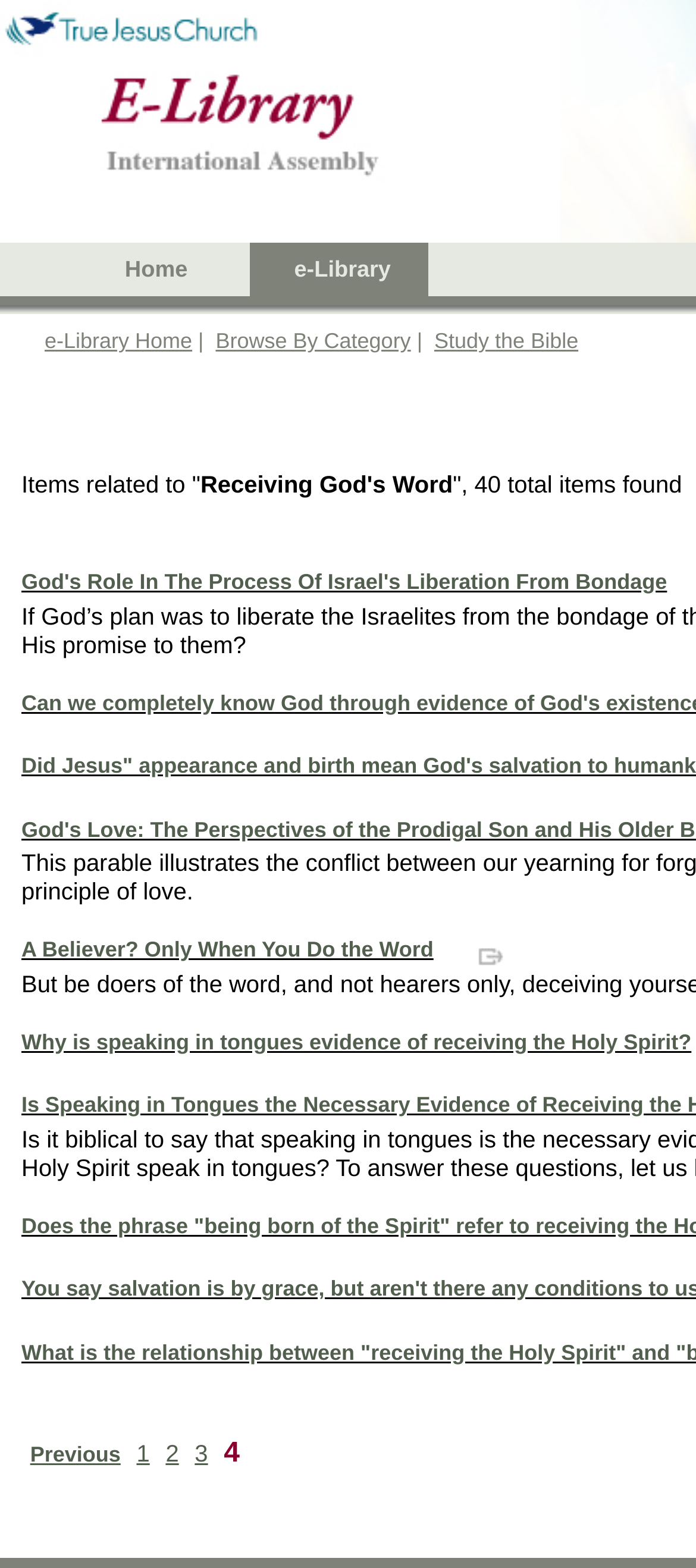Provide your answer to the question using just one word or phrase: How many links are present in the top navigation bar?

3